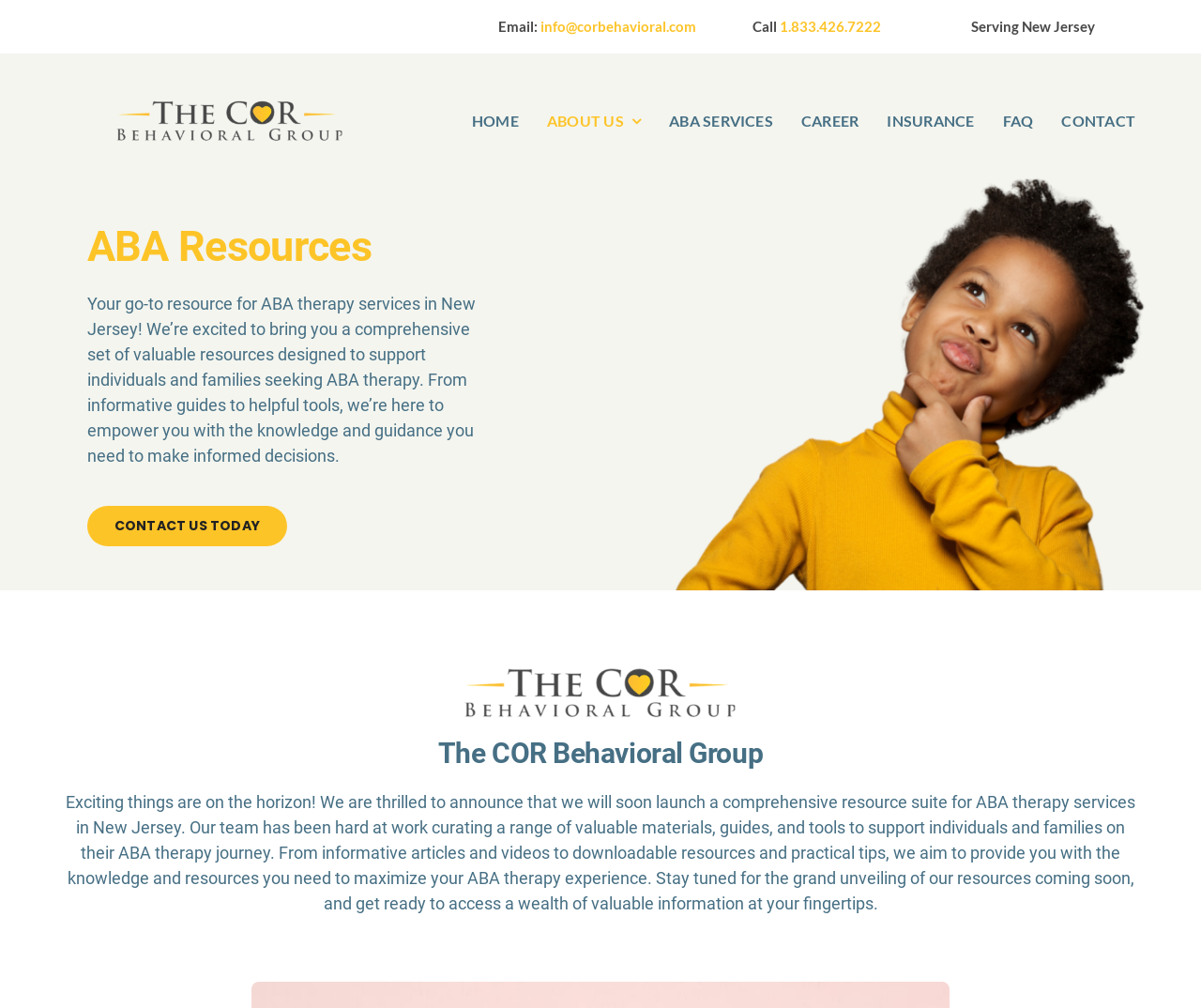What is the email address to contact?
Please answer the question with a single word or phrase, referencing the image.

info@corbehavioral.com